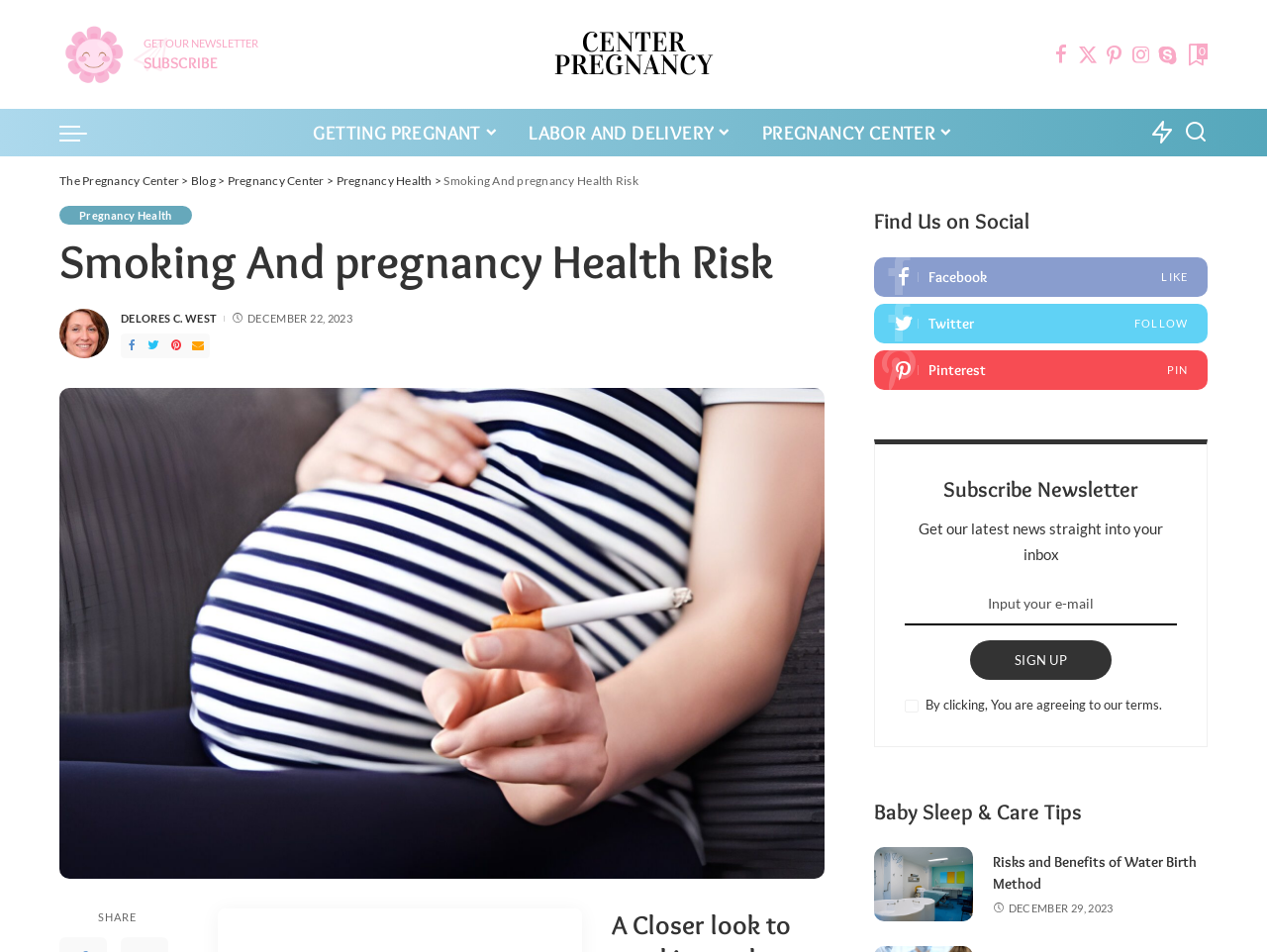Create a detailed description of the webpage's content and layout.

The webpage is about the risks of smoking during pregnancy, with a focus on the health risks to both the mother and the unborn child. At the top of the page, there is a navigation menu with links to various sections of the website, including "Getting Pregnant", "Labor and Delivery", and "Pregnancy Center". 

Below the navigation menu, there is a header section with links to the website's social media profiles, including Facebook, Twitter, and Pinterest. 

The main content of the page is divided into several sections. The first section has a heading "Smoking And Pregnancy Health Risk" and features an image related to the topic. Below the image, there is a brief description of the article, including the author's name and the date it was posted. 

To the right of the main content, there is a sidebar with several sections. The first section is titled "Find Us on Social" and features links to the website's social media profiles. Below this section, there is a section titled "Subscribe Newsletter" where users can input their email address to receive the latest news from the website. 

Further down the page, there are several article summaries, including "Risks and Benefits of Water Birth Method", each with a heading, a brief description, and an image. These summaries are arranged in a column, with the most recent article at the top.